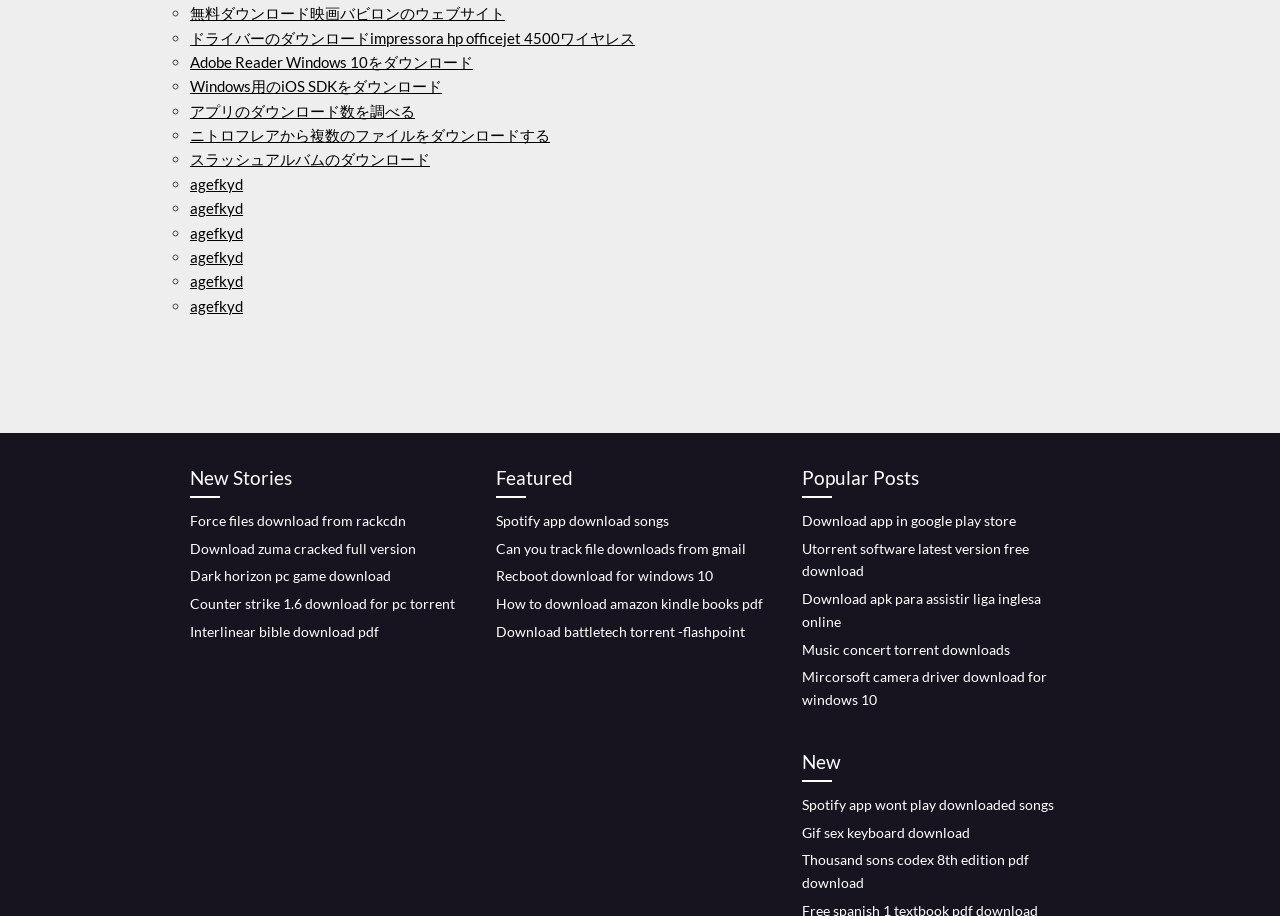Identify the bounding box coordinates for the region of the element that should be clicked to carry out the instruction: "Leave a comment". The bounding box coordinates should be four float numbers between 0 and 1, i.e., [left, top, right, bottom].

None